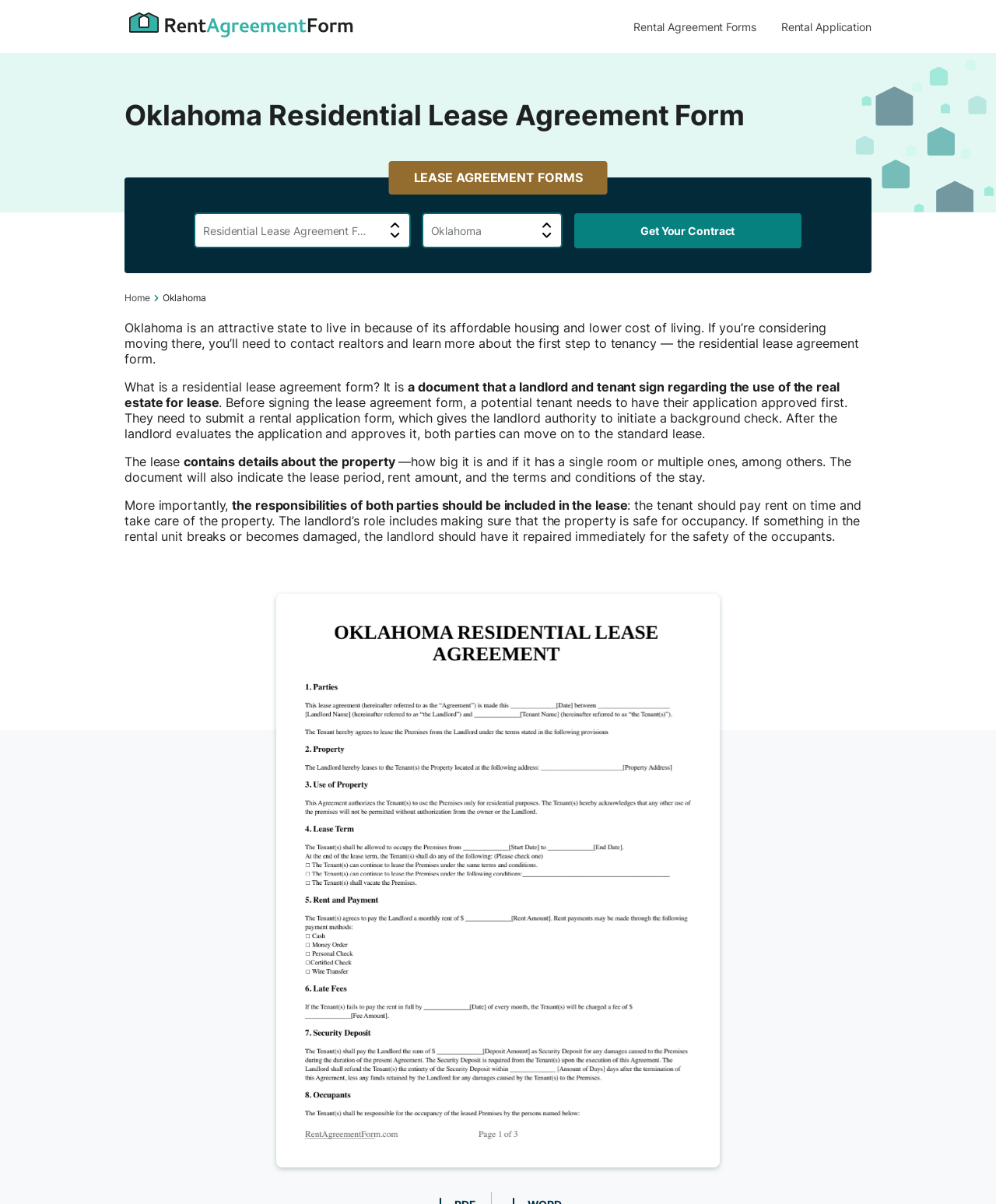Locate the UI element that matches the description Rental Agreement Forms in the webpage screenshot. Return the bounding box coordinates in the format (top-left x, top-left y, bottom-right x, bottom-right y), with values ranging from 0 to 1.

[0.636, 0.017, 0.759, 0.028]